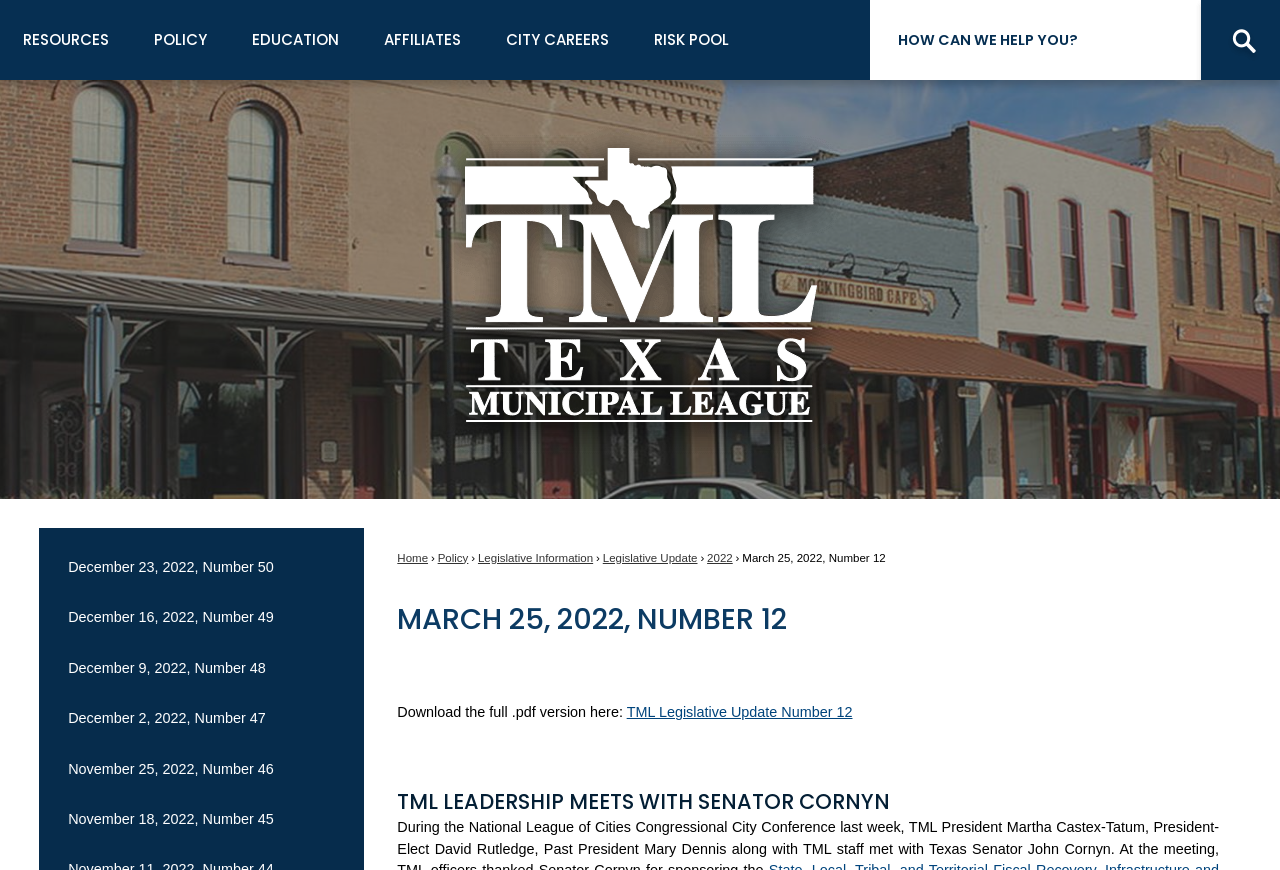Please provide a brief answer to the question using only one word or phrase: 
What is the purpose of the search box?

To search the website